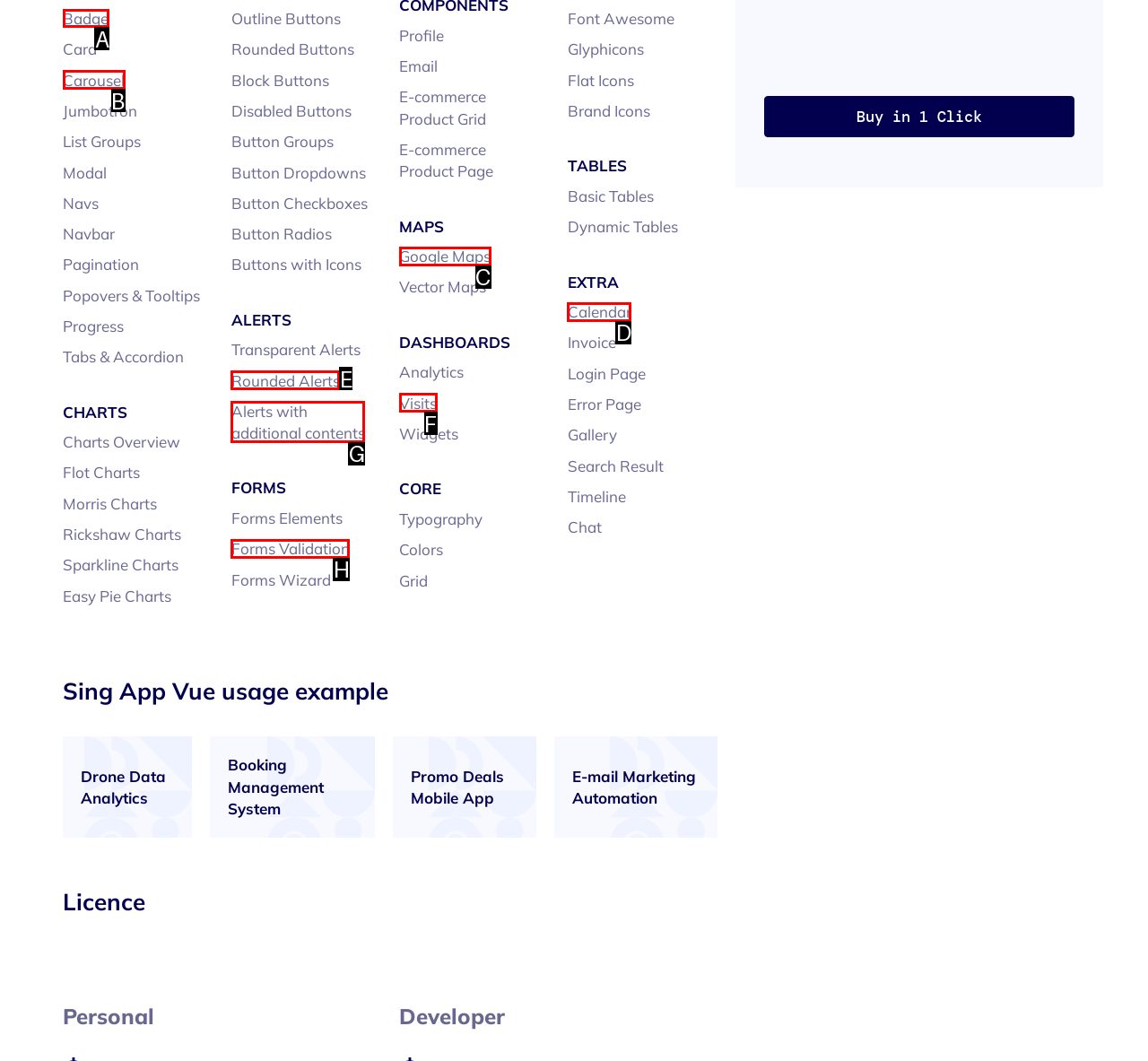Determine which HTML element should be clicked to carry out the following task: Click on the 'Badge' link Respond with the letter of the appropriate option.

A